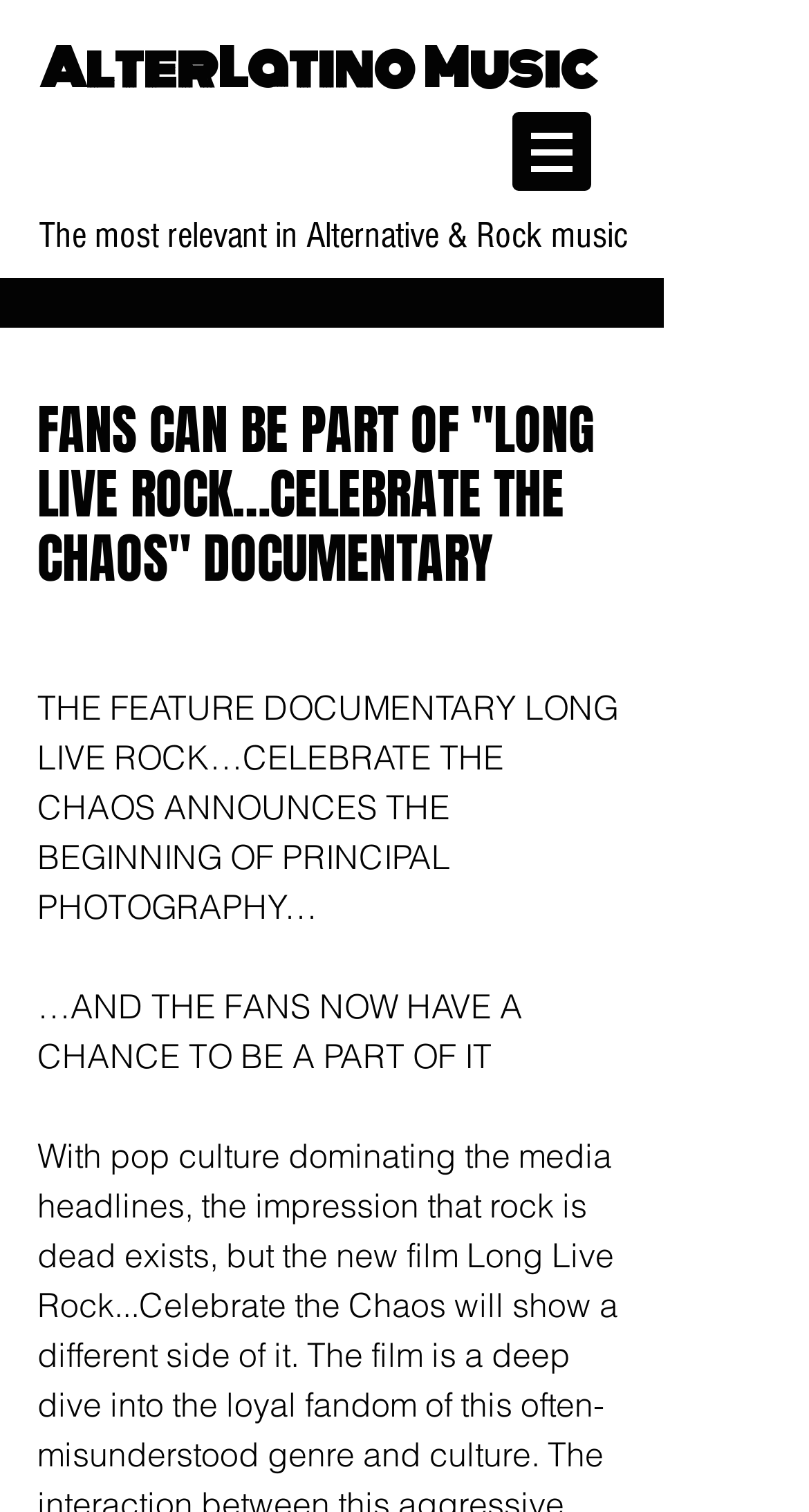Can you look at the image and give a comprehensive answer to the question:
What is the current status of the documentary?

The current status of the documentary can be inferred from the StaticText element with the text 'THE FEATURE DOCUMENTARY LONG LIVE ROCK…CELEBRATE THE CHAOS ANNOUNCES THE BEGINNING OF PRINCIPAL PHOTOGRAPHY…', which indicates that the principal photography has started.